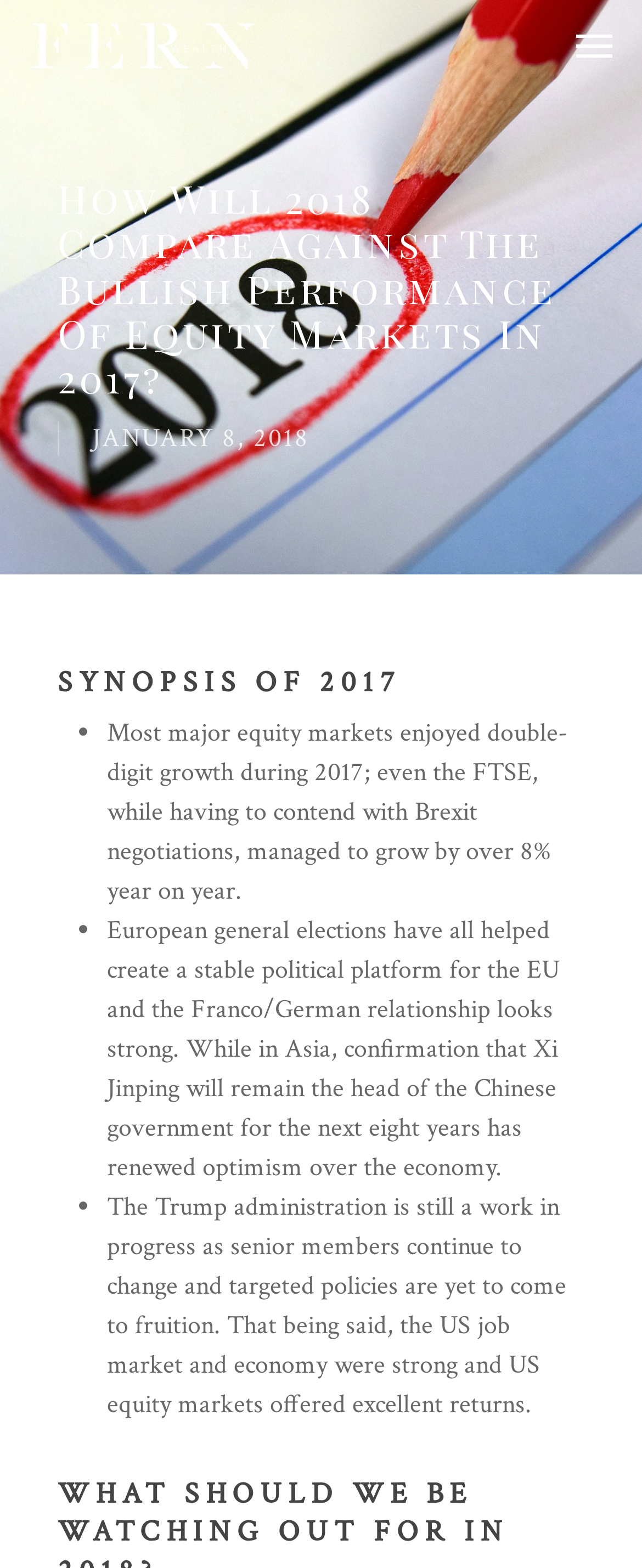Please give a one-word or short phrase response to the following question: 
What is the growth rate of the FTSE in 2017?

over 8% year on year